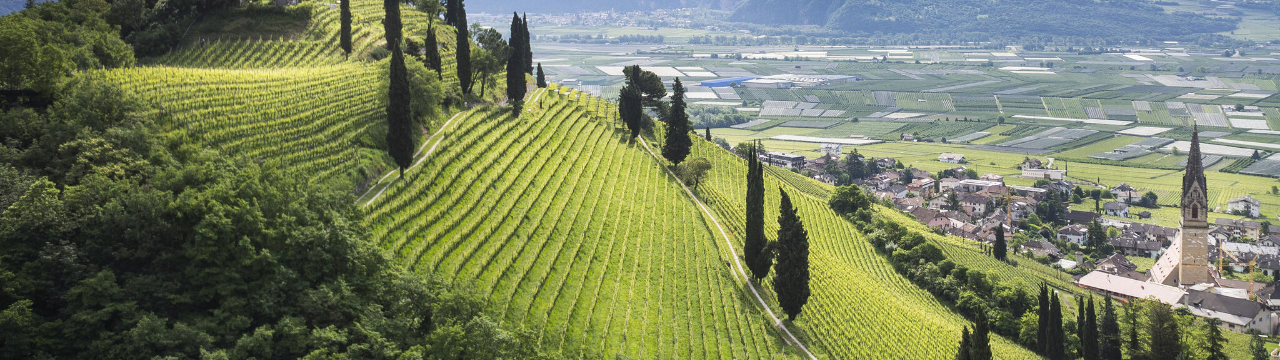What is emphasized by the rolling hills and expansive fields?
Refer to the image and provide a thorough answer to the question.

The caption notes that 'the charming architecture of a small village is visible, set against a backdrop of rolling hills and expansive fields, emphasizing the area's agricultural richness', which suggests that the rolling hills and expansive fields serve to highlight the region's agricultural richness.